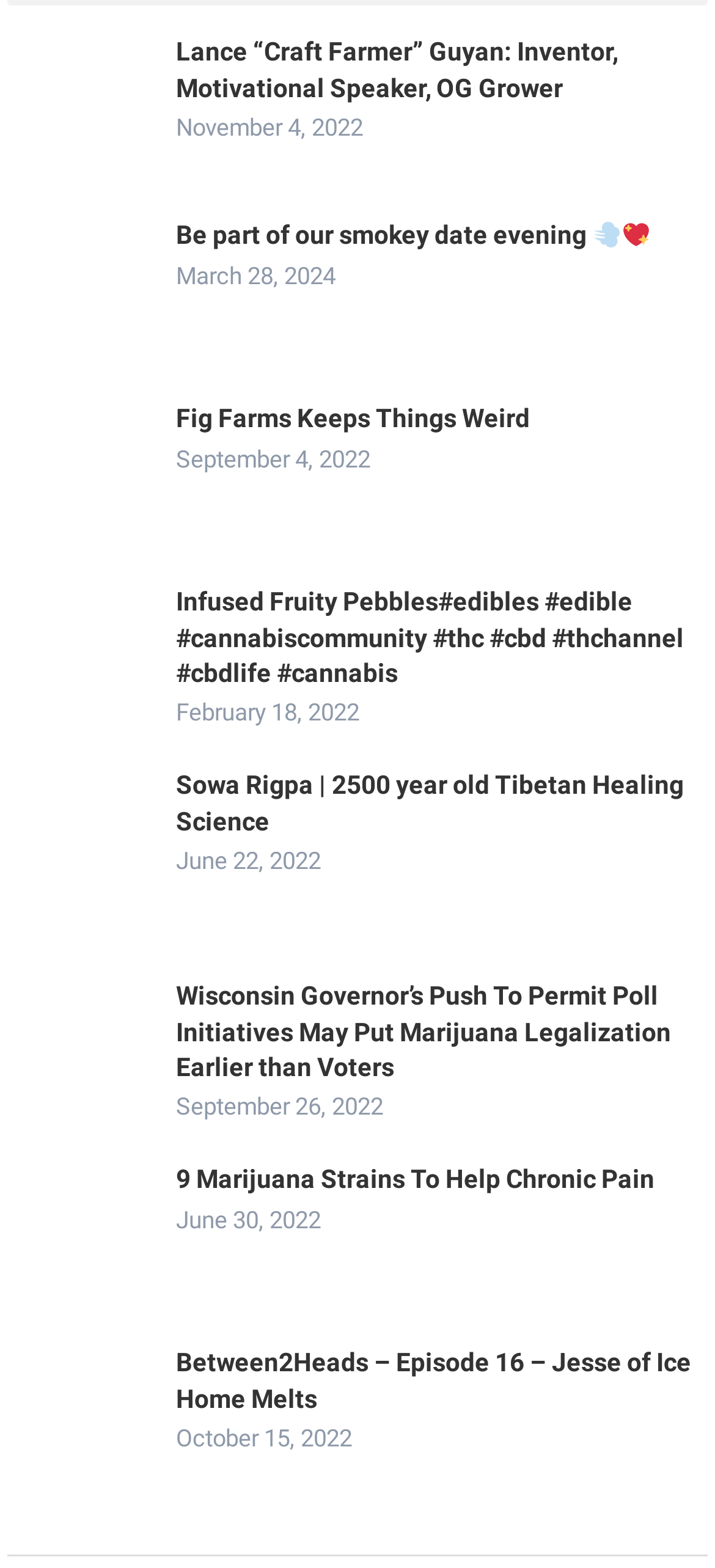Determine the bounding box coordinates for the area that should be clicked to carry out the following instruction: "Read Fig Farms Keeps Things Weird".

[0.246, 0.258, 0.741, 0.276]